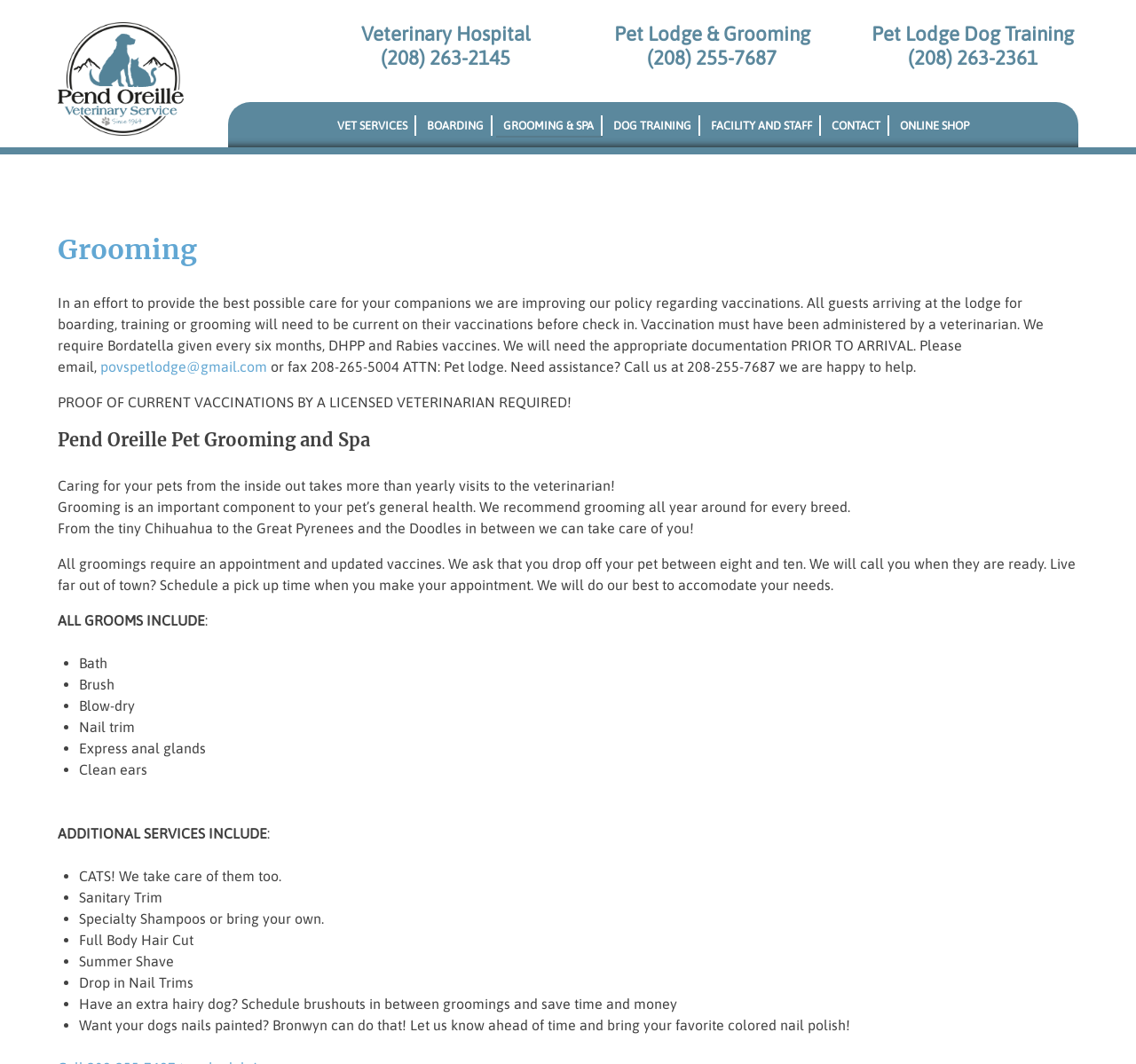What vaccinations are required for boarding, training, or grooming?
Answer with a single word or phrase by referring to the visual content.

Bordatella, DHPP, and Rabies